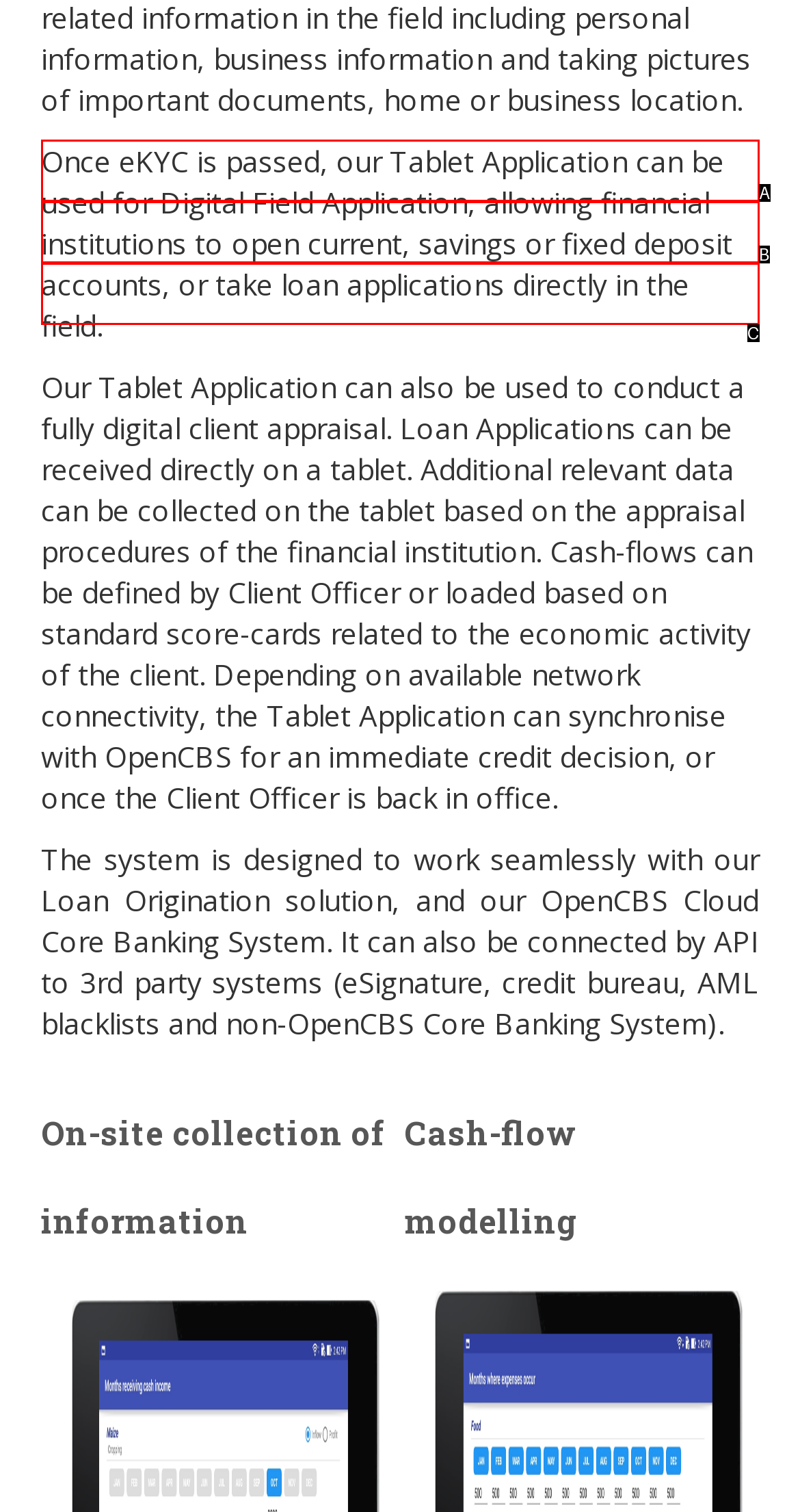Tell me which one HTML element best matches the description: Full Version Answer with the option's letter from the given choices directly.

None